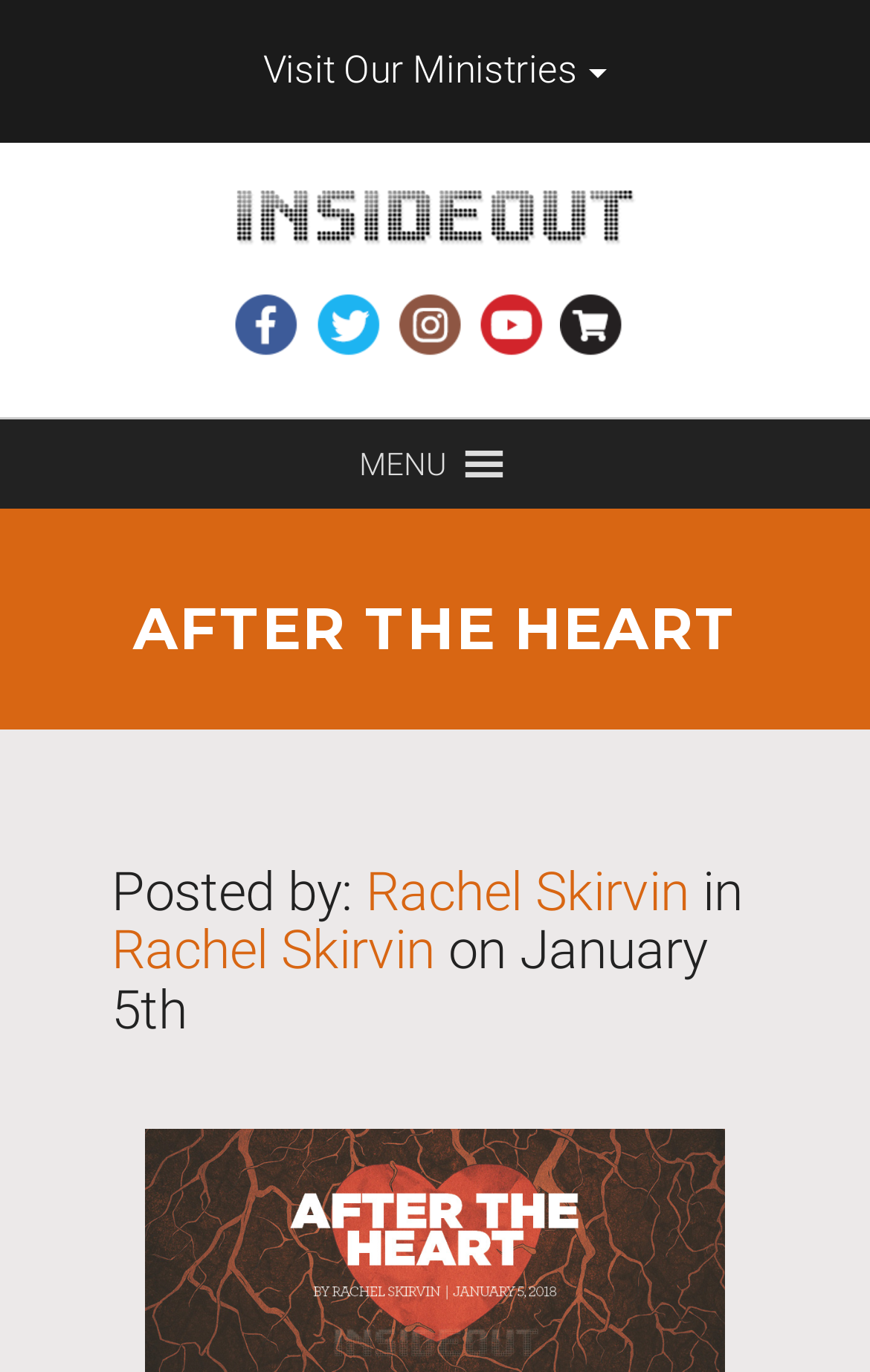How many navigation menu items are there? Observe the screenshot and provide a one-word or short phrase answer.

1